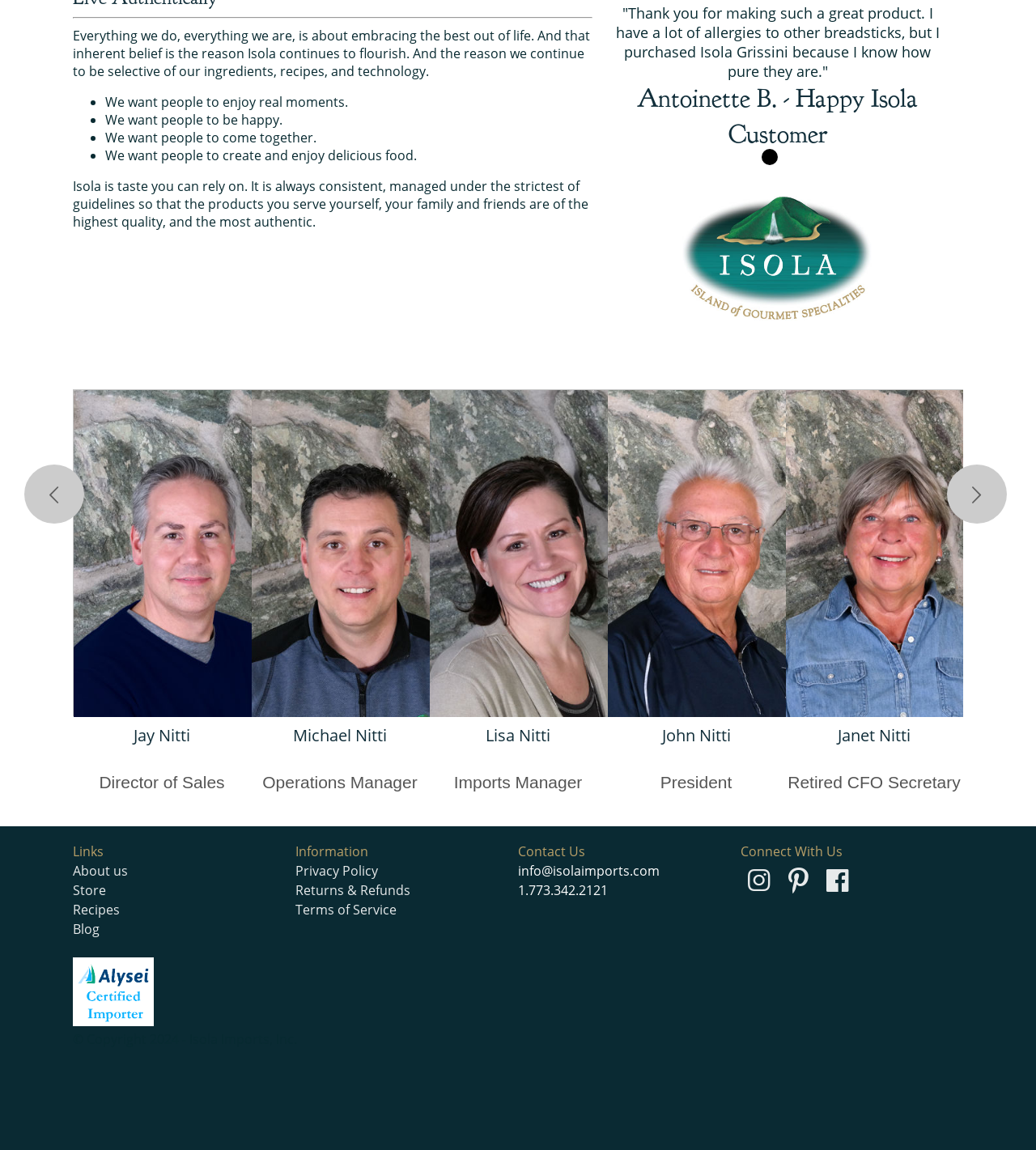Using the description "Returns & Refunds", predict the bounding box of the relevant HTML element.

[0.285, 0.766, 0.396, 0.782]